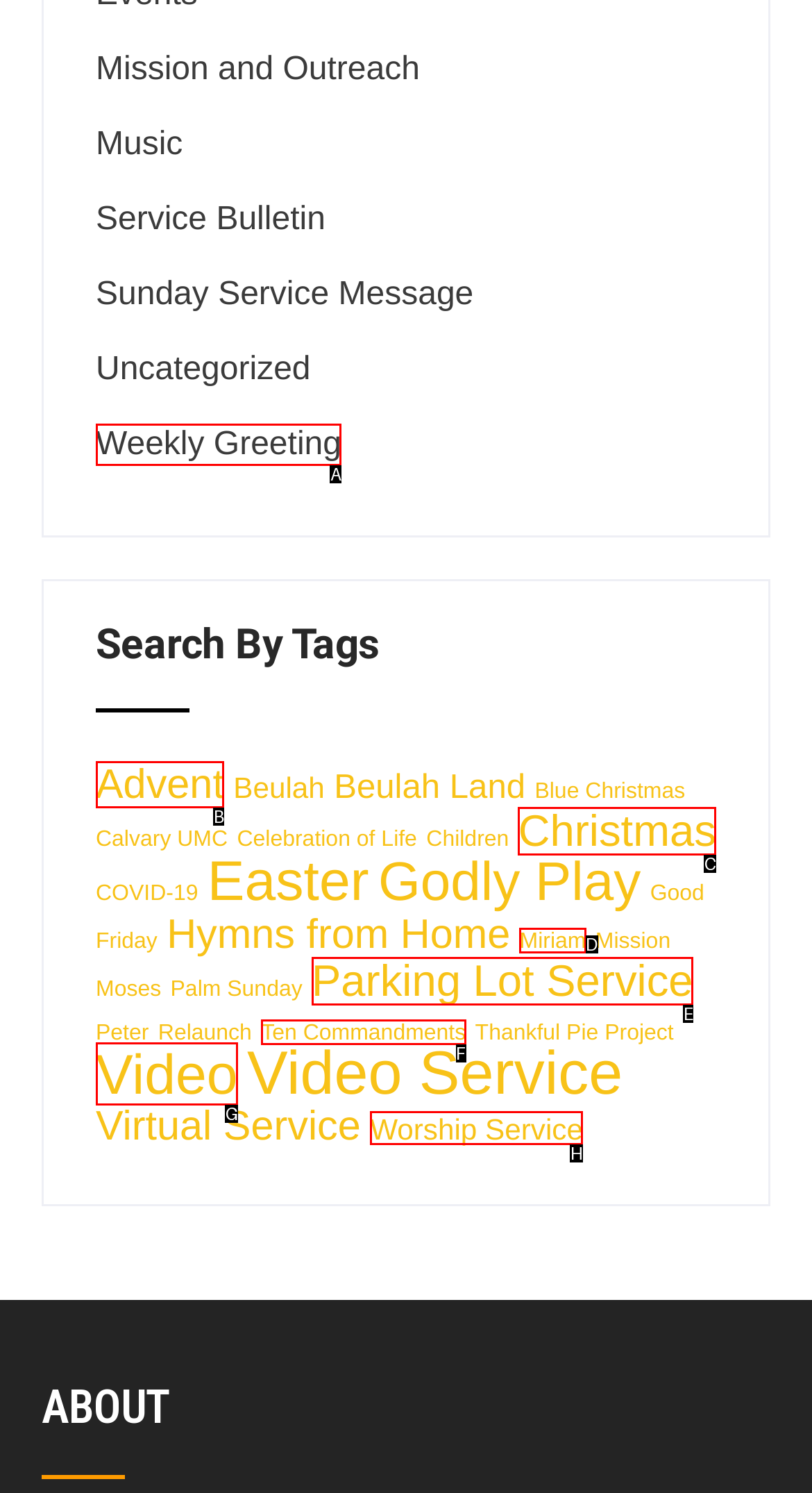Identify the correct UI element to click on to achieve the task: View Advent sermons. Provide the letter of the appropriate element directly from the available choices.

B